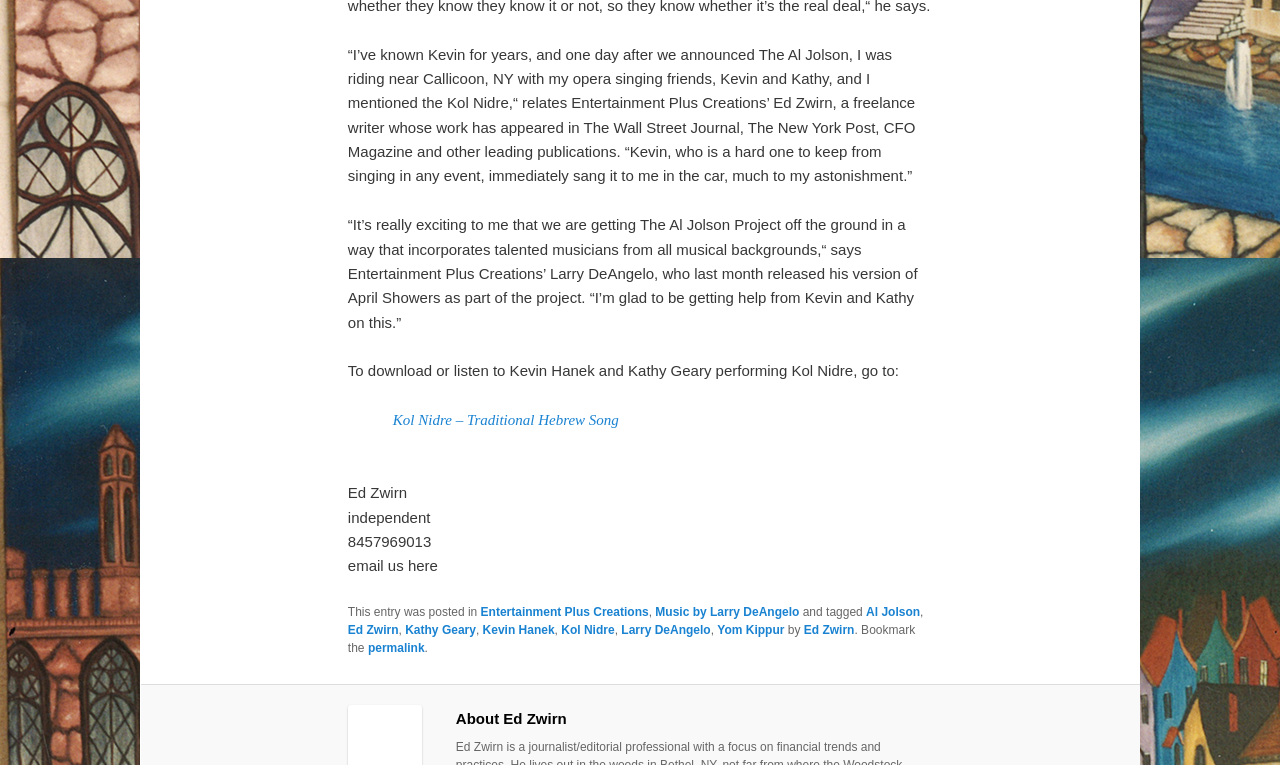Who is the opera singer mentioned in the article?
Ensure your answer is thorough and detailed.

The article mentions Kathy Geary as an opera singer and a friend of Ed Zwirn, who sang Kol Nidre with Kevin Hanek.